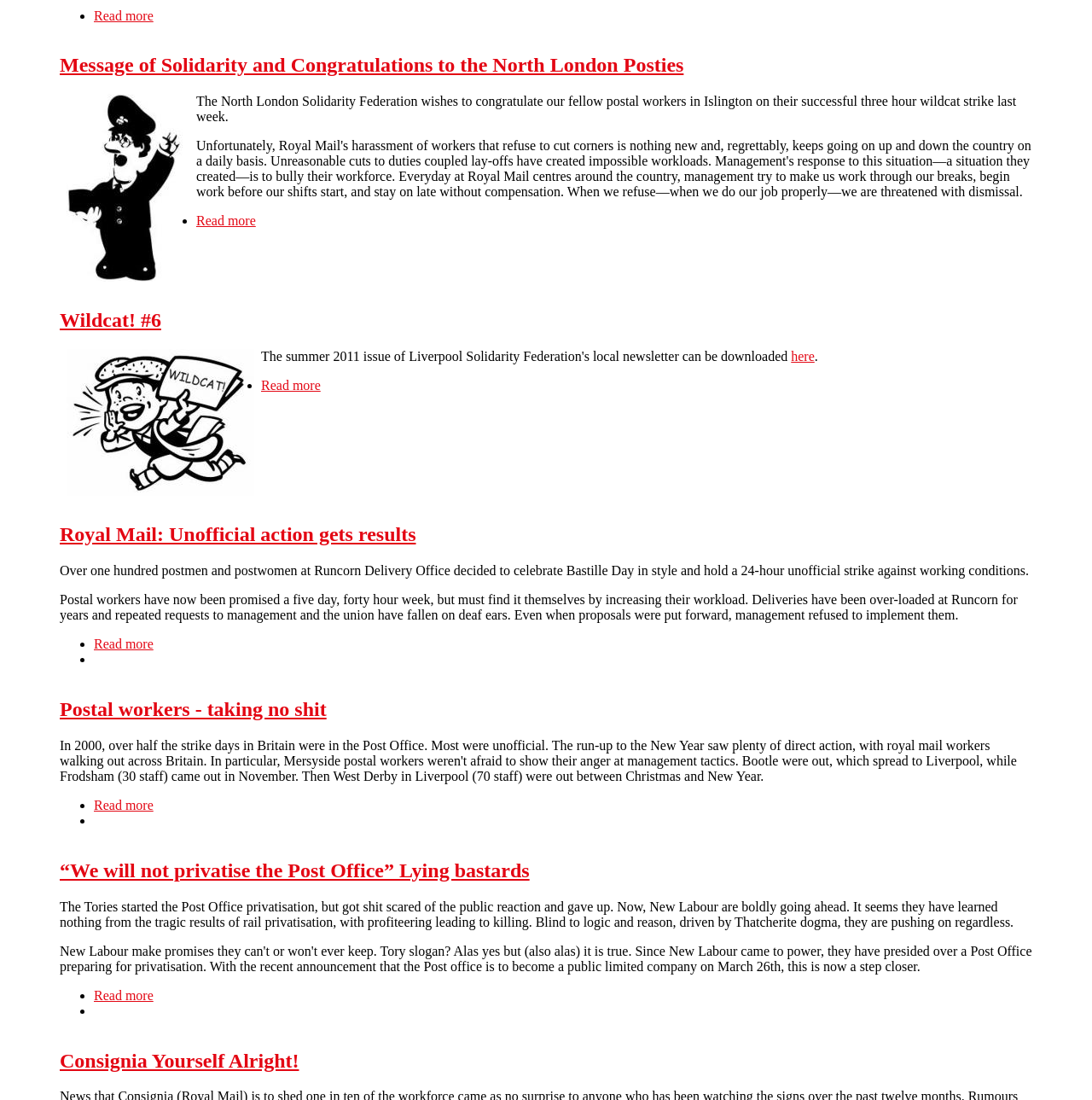What is the tone of the articles?
Refer to the image and respond with a one-word or short-phrase answer.

Critical